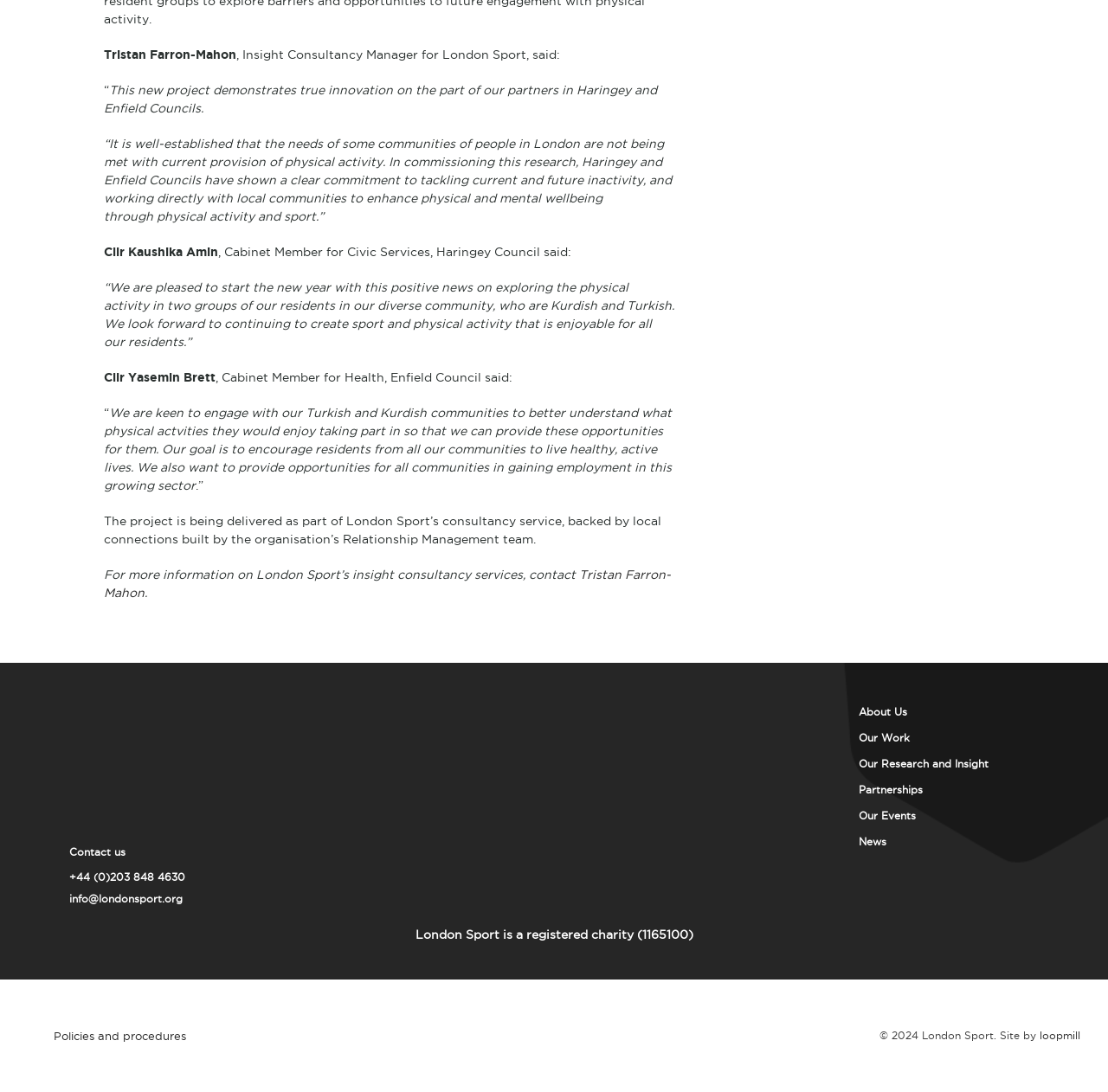Based on the element description: "Policies and procedures", identify the UI element and provide its bounding box coordinates. Use four float numbers between 0 and 1, [left, top, right, bottom].

[0.033, 0.93, 0.184, 0.966]